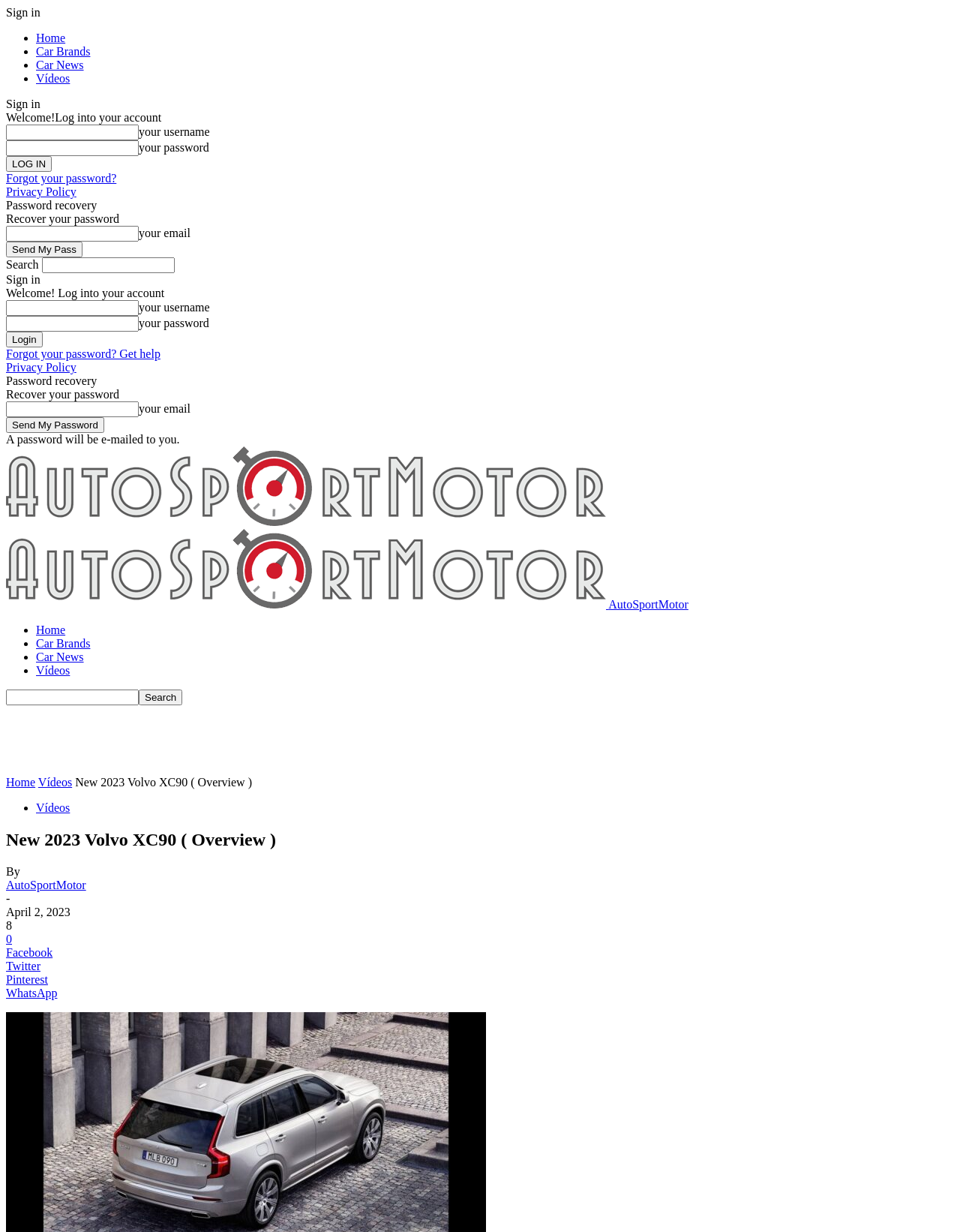What is the brand of the SUV?
Please respond to the question with a detailed and informative answer.

Based on the webpage, the brand of the SUV is Volvo, which is mentioned in the heading 'New 2023 Volvo XC90 ( Overview )'.